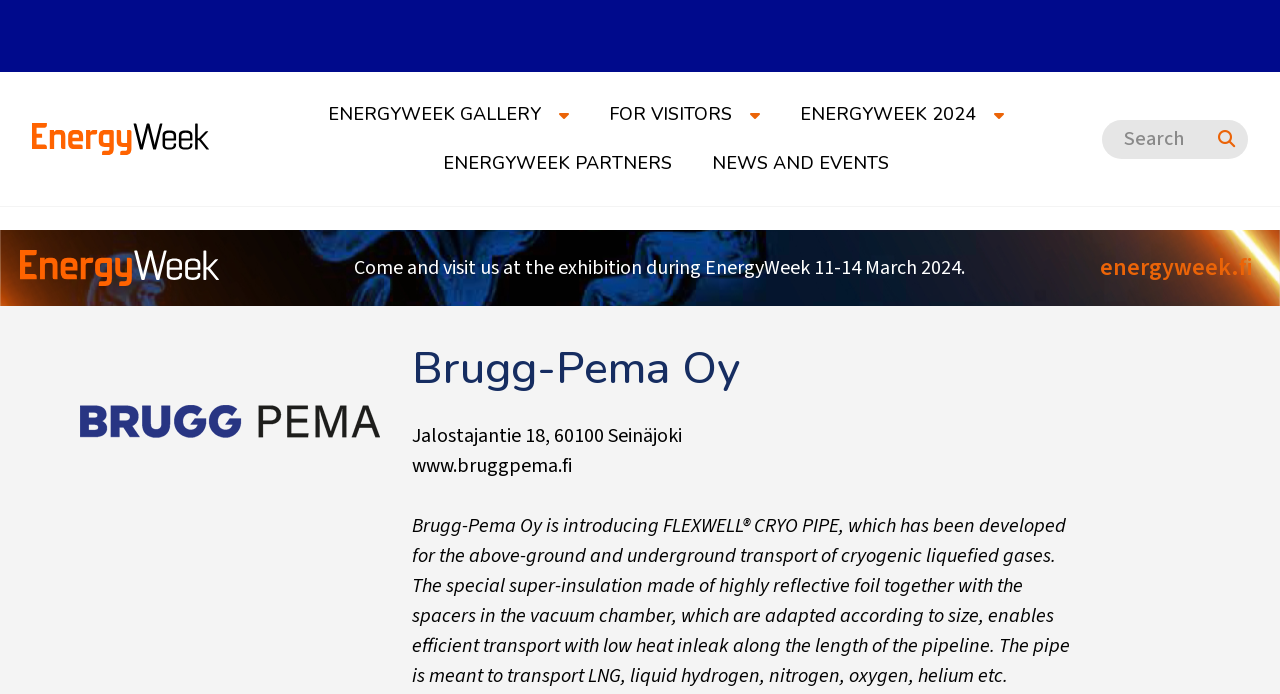Indicate the bounding box coordinates of the clickable region to achieve the following instruction: "Visit Brugg-Pema Oy homepage."

[0.025, 0.177, 0.163, 0.223]